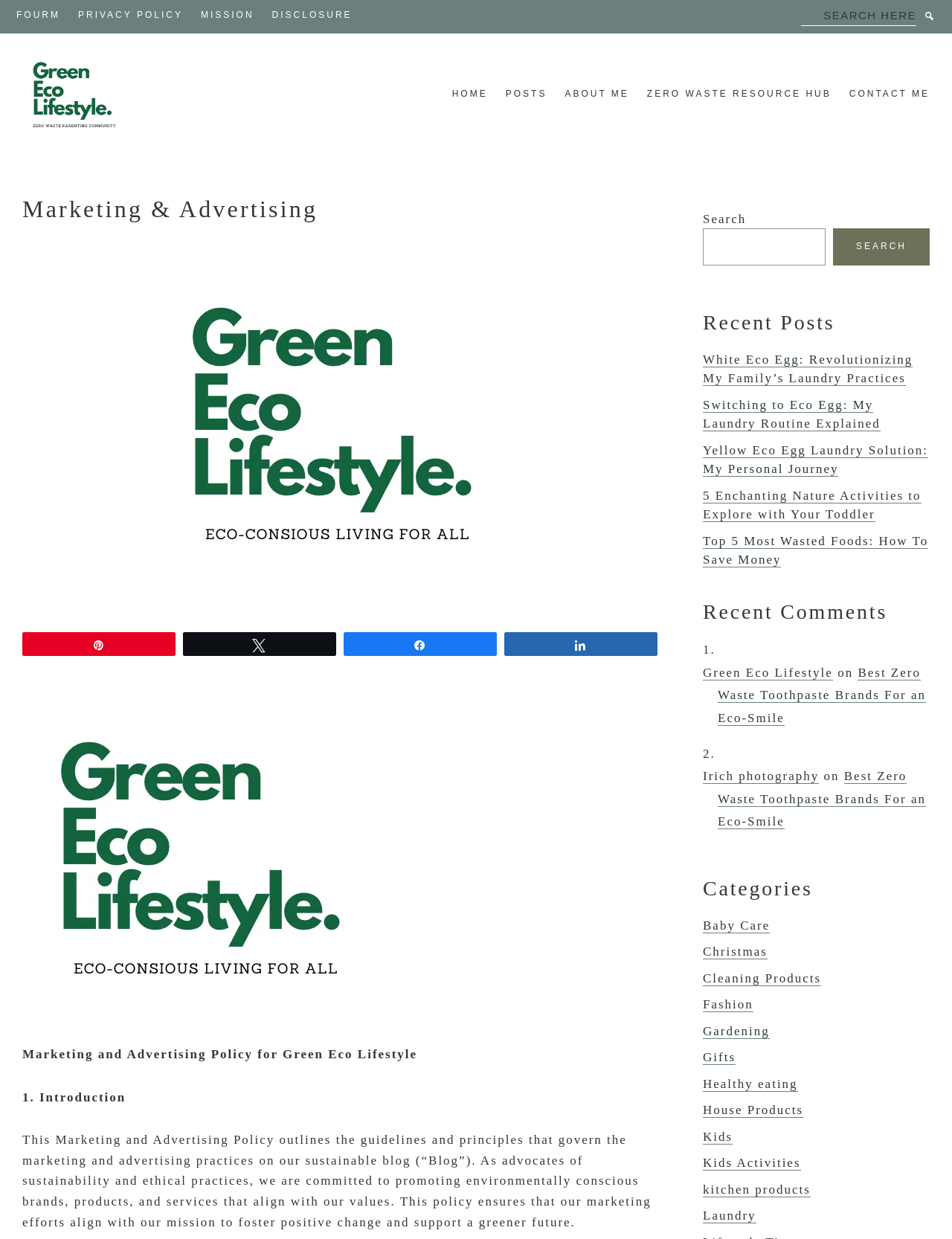Could you locate the bounding box coordinates for the section that should be clicked to accomplish this task: "Go to the home page".

[0.475, 0.07, 0.512, 0.085]